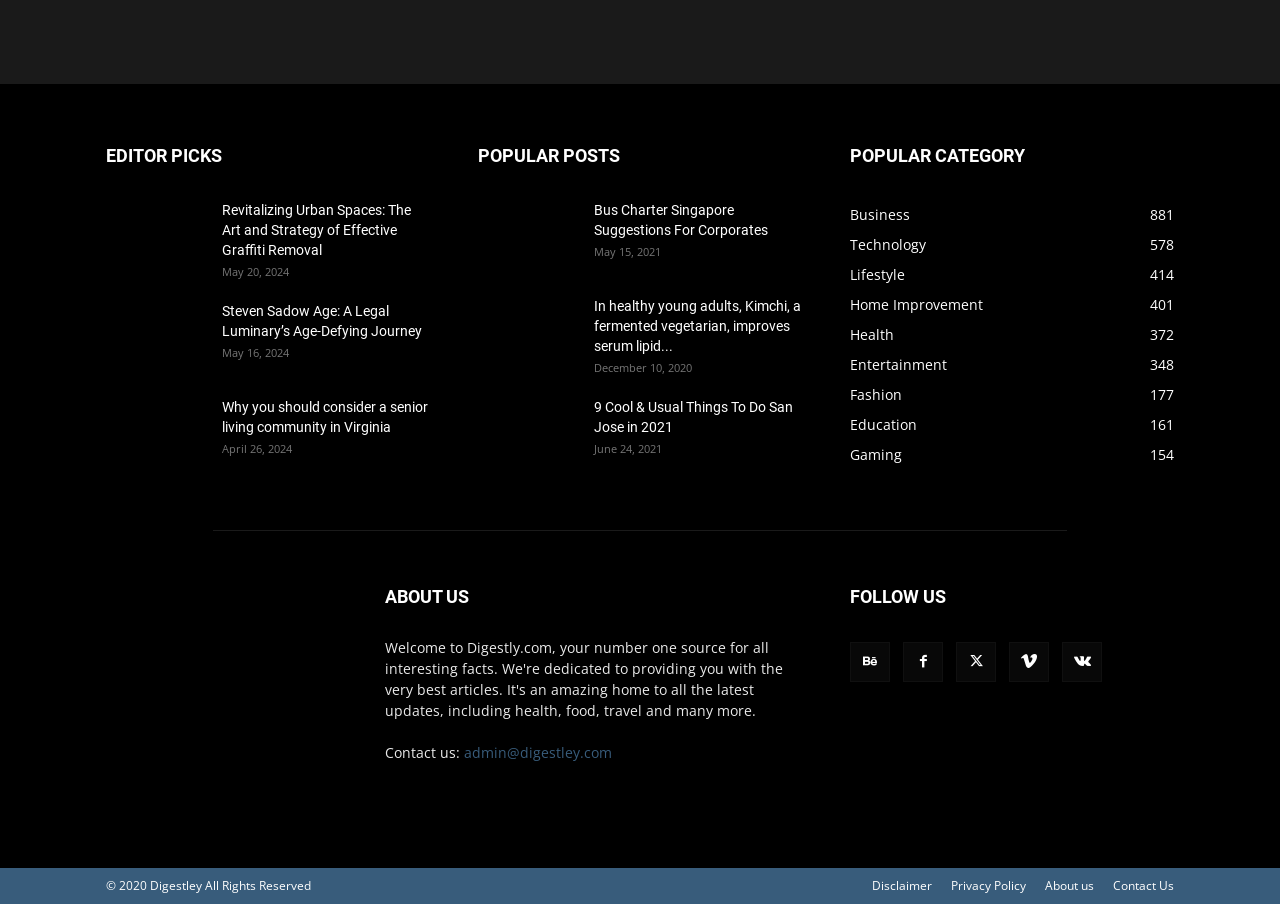From the image, can you give a detailed response to the question below:
How many social media platforms are listed in the 'FOLLOW US' section?

I counted the number of social media platform links in the 'FOLLOW US' section and found that there are 5 links, each representing a different platform.